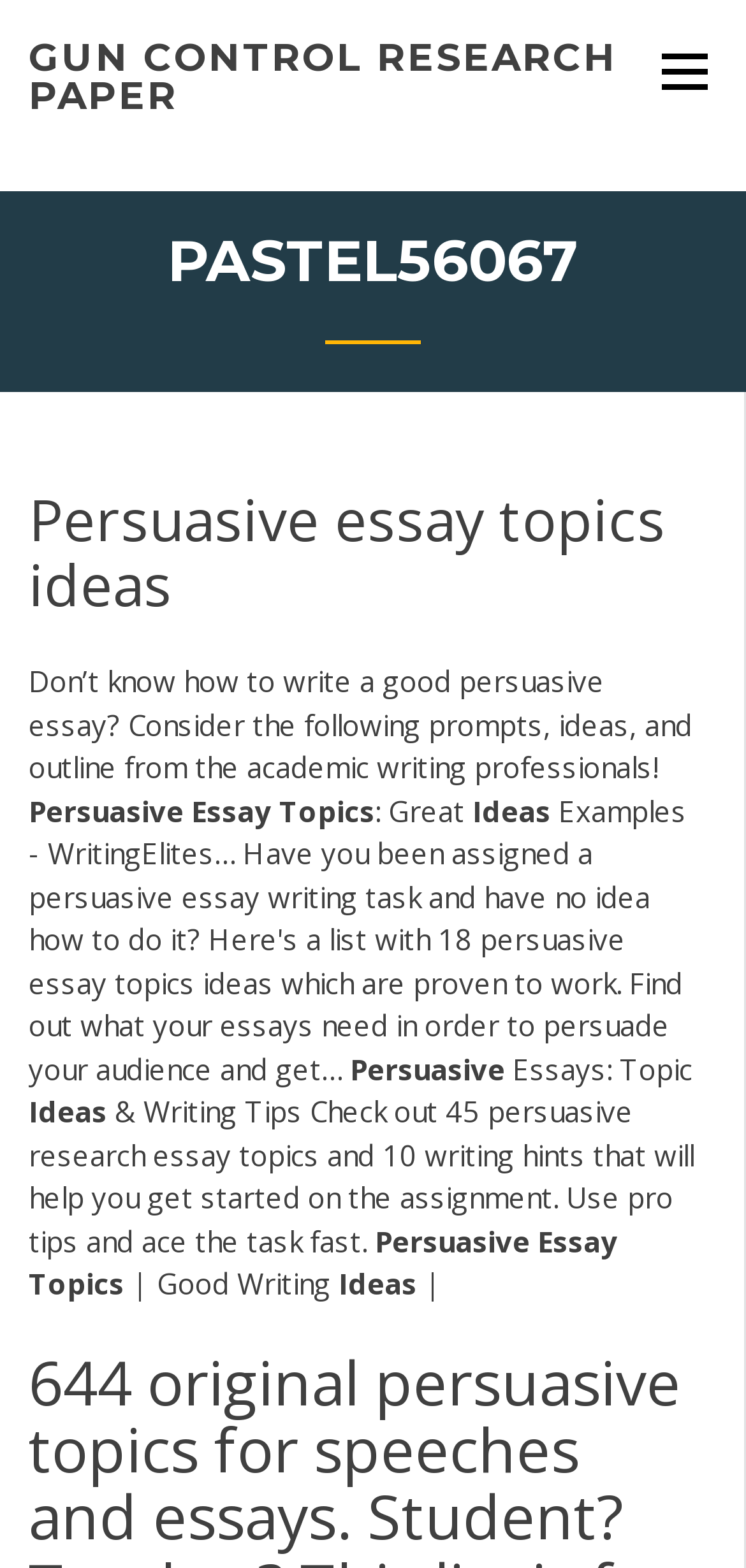Please answer the following question using a single word or phrase: 
What is the tone of the webpage?

Informative